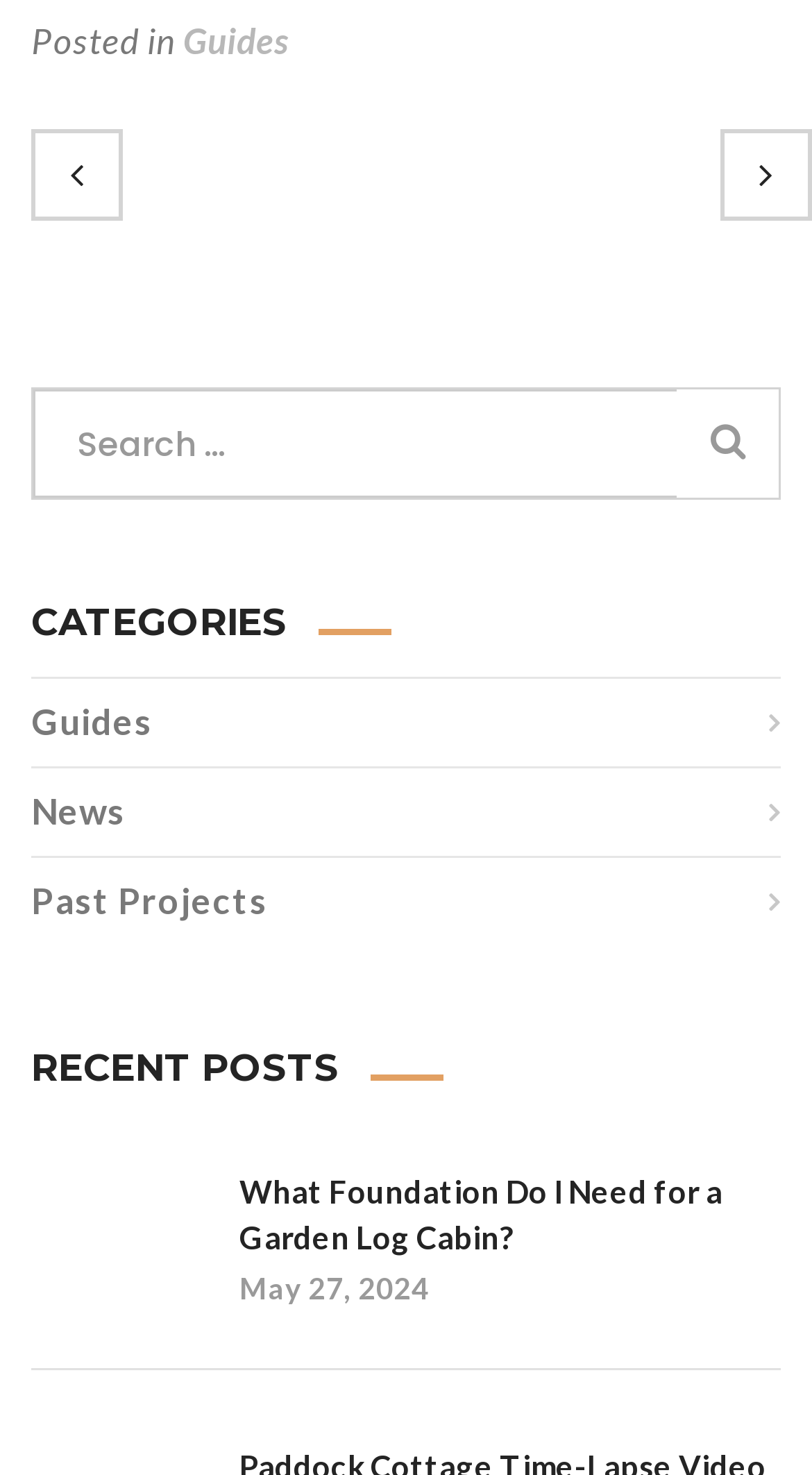Determine the bounding box coordinates of the clickable element necessary to fulfill the instruction: "Search for a topic". Provide the coordinates as four float numbers within the 0 to 1 range, i.e., [left, top, right, bottom].

[0.038, 0.263, 0.962, 0.339]